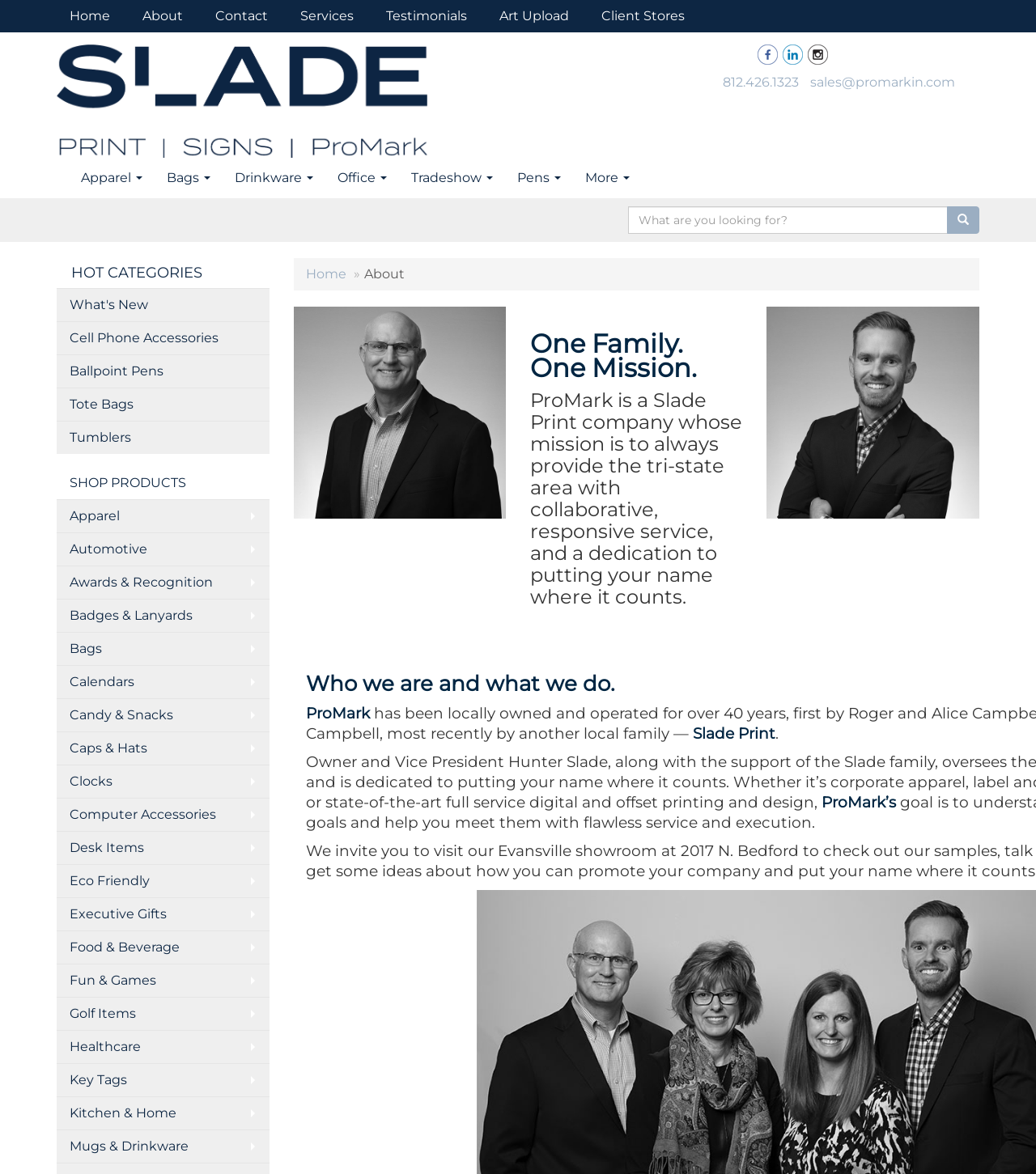Pinpoint the bounding box coordinates of the element you need to click to execute the following instruction: "Click on the 'Home' link". The bounding box should be represented by four float numbers between 0 and 1, in the format [left, top, right, bottom].

[0.055, 0.0, 0.125, 0.028]